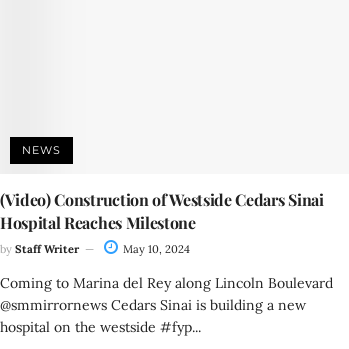Based on the image, give a detailed response to the question: When was the article published?

The publication date of the article can be found in the image, which is 'May 10, 2024', indicating when the article was published.